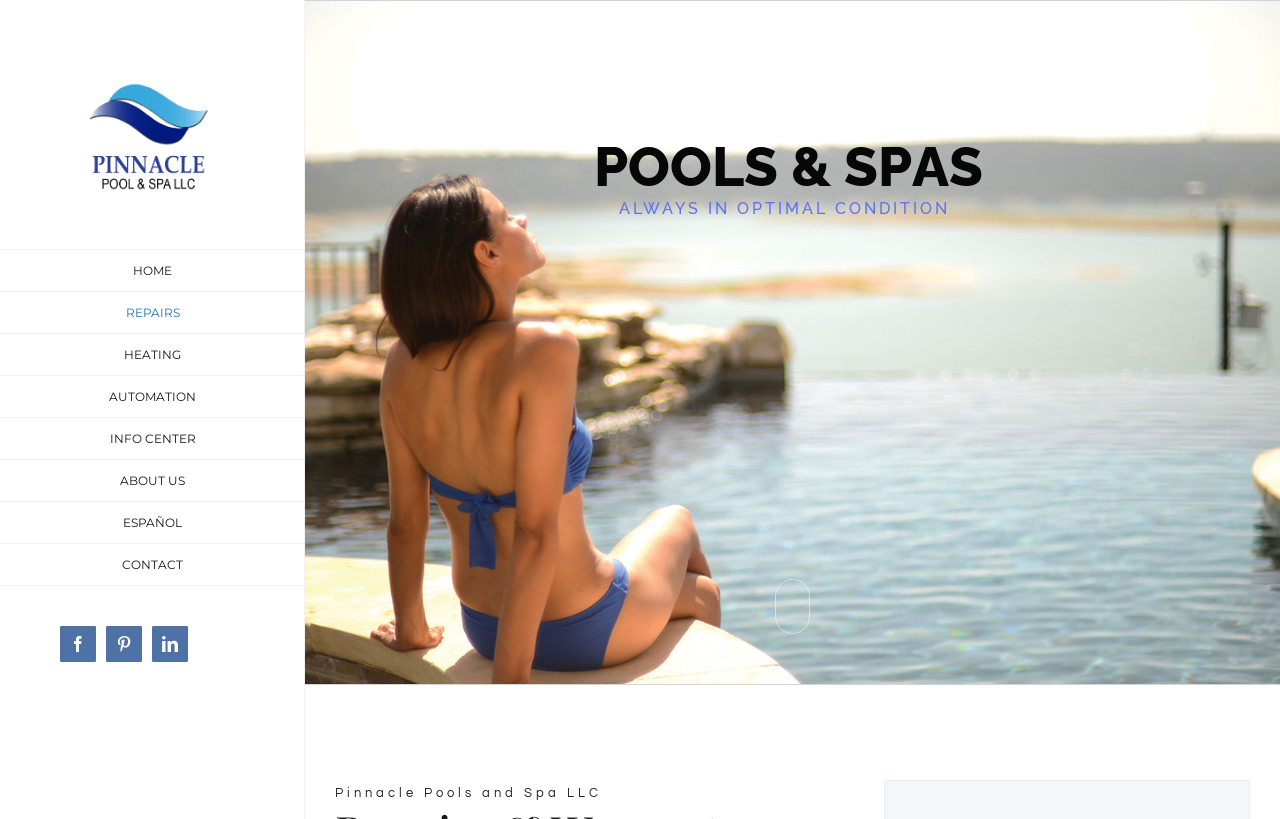Determine the bounding box coordinates in the format (top-left x, top-left y, bottom-right x, bottom-right y). Ensure all values are floating point numbers between 0 and 1. Identify the bounding box of the UI element described by: alt="Pinnacle Pool & Spa Logo"

[0.047, 0.062, 0.191, 0.235]